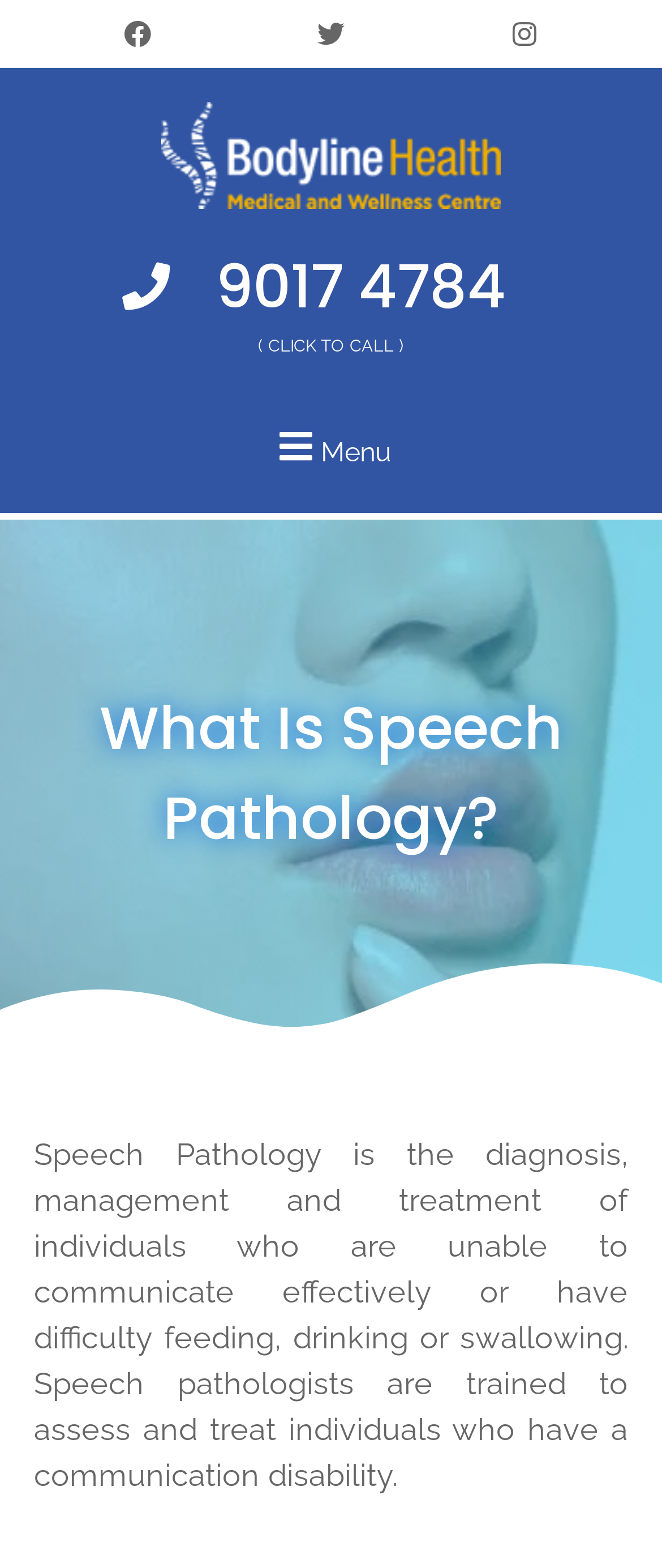Refer to the screenshot and answer the following question in detail:
What is the topic of the main content section?

The heading element with the description 'What Is Speech Pathology?' is a prominent element on the webpage, and the nearby StaticText element provides a detailed description of speech pathology. Therefore, the topic of the main content section is 'What Is Speech Pathology?'.